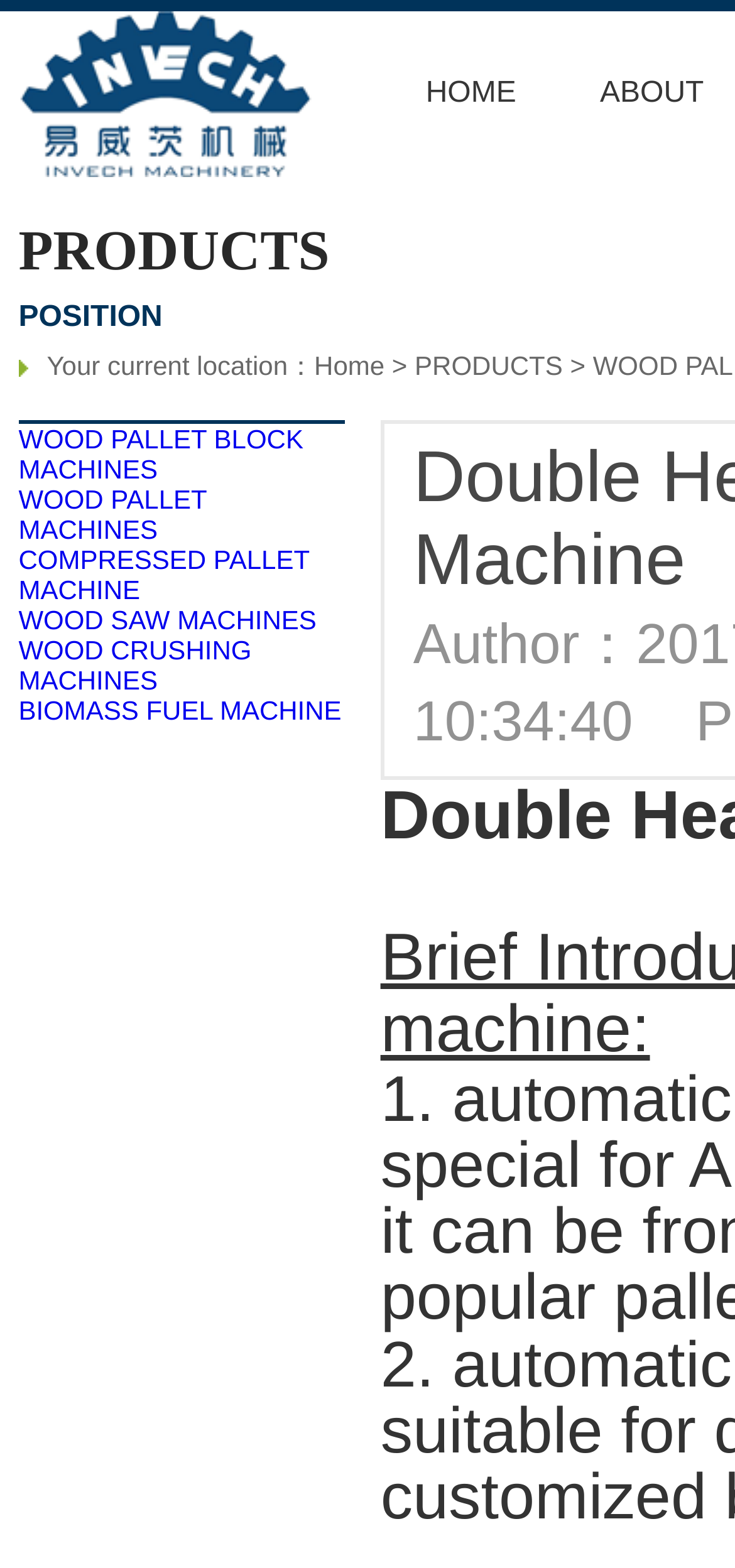What is the current location?
Please provide a comprehensive answer based on the information in the image.

I look at the breadcrumbs section, which shows the current location as 'Your current location：Home > PRODUCTS', indicating that the user is currently on the PRODUCTS page.